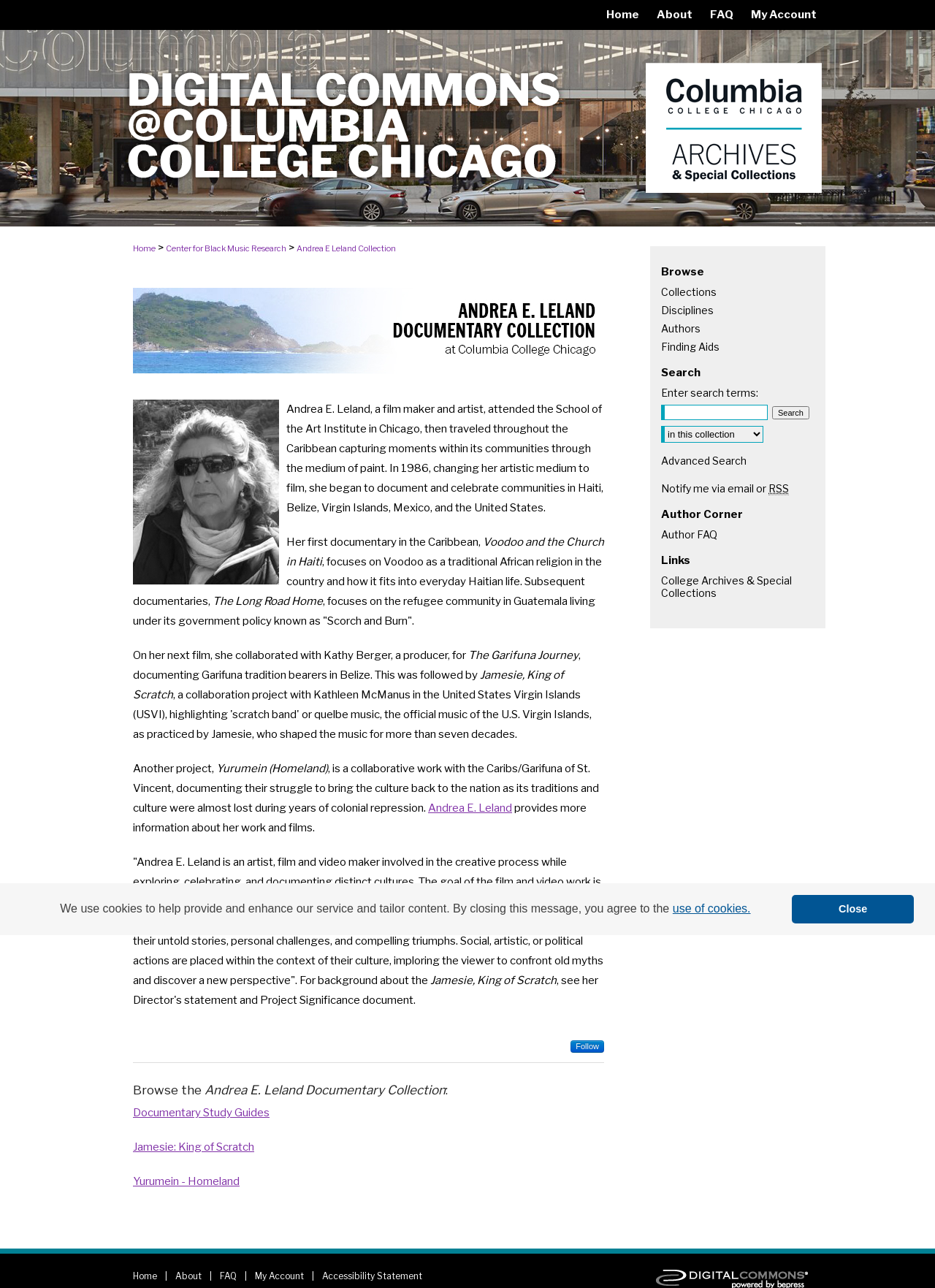Provide the bounding box coordinates of the HTML element this sentence describes: "Andrea E Leland Collection". The bounding box coordinates consist of four float numbers between 0 and 1, i.e., [left, top, right, bottom].

[0.317, 0.189, 0.423, 0.197]